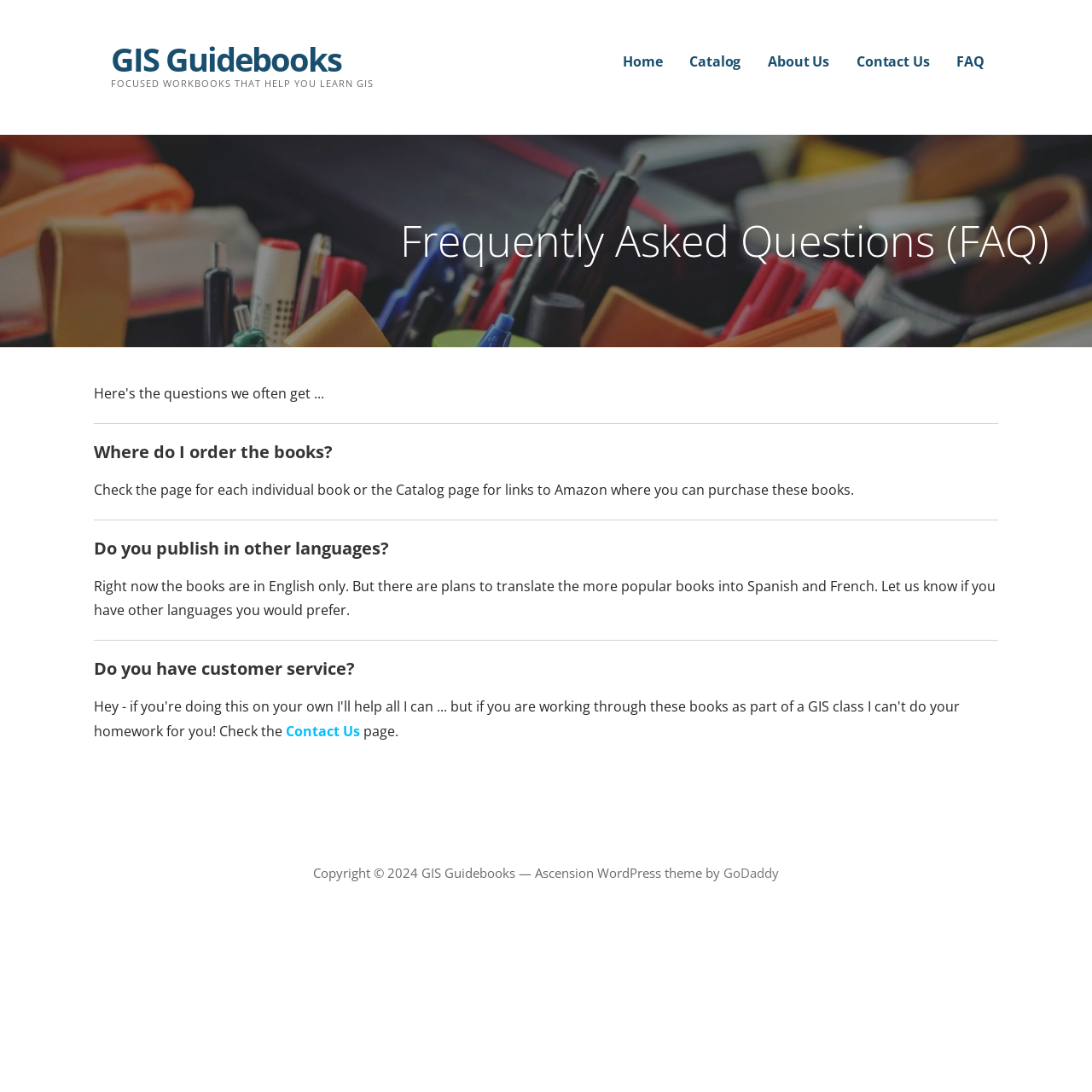Please answer the following question as detailed as possible based on the image: 
What is the language of the books currently?

According to the FAQ section, the books are currently only available in English, but there are plans to translate them into other languages in the future.